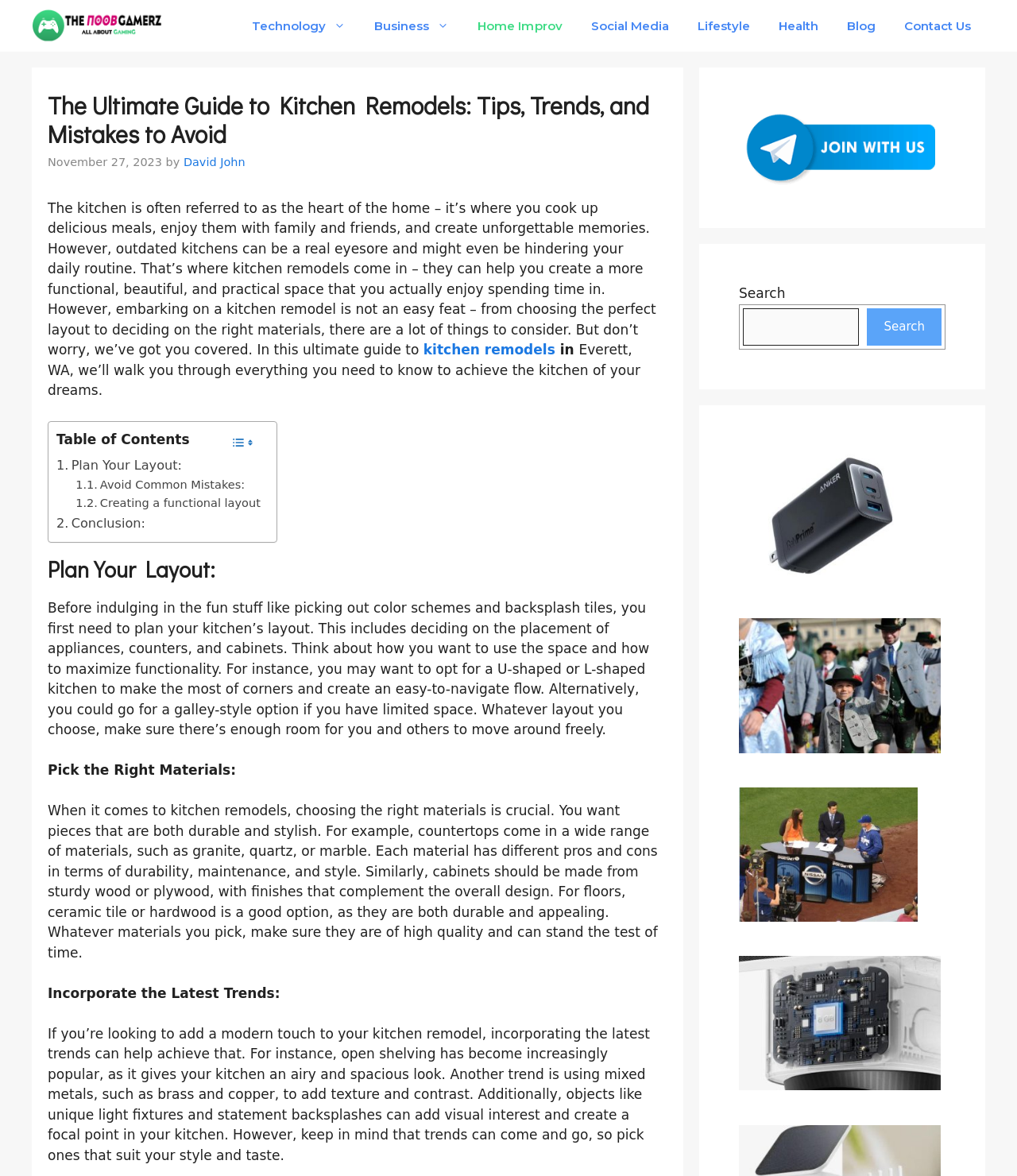Extract the heading text from the webpage.

The Ultimate Guide to Kitchen Remodels: Tips, Trends, and Mistakes to Avoid 